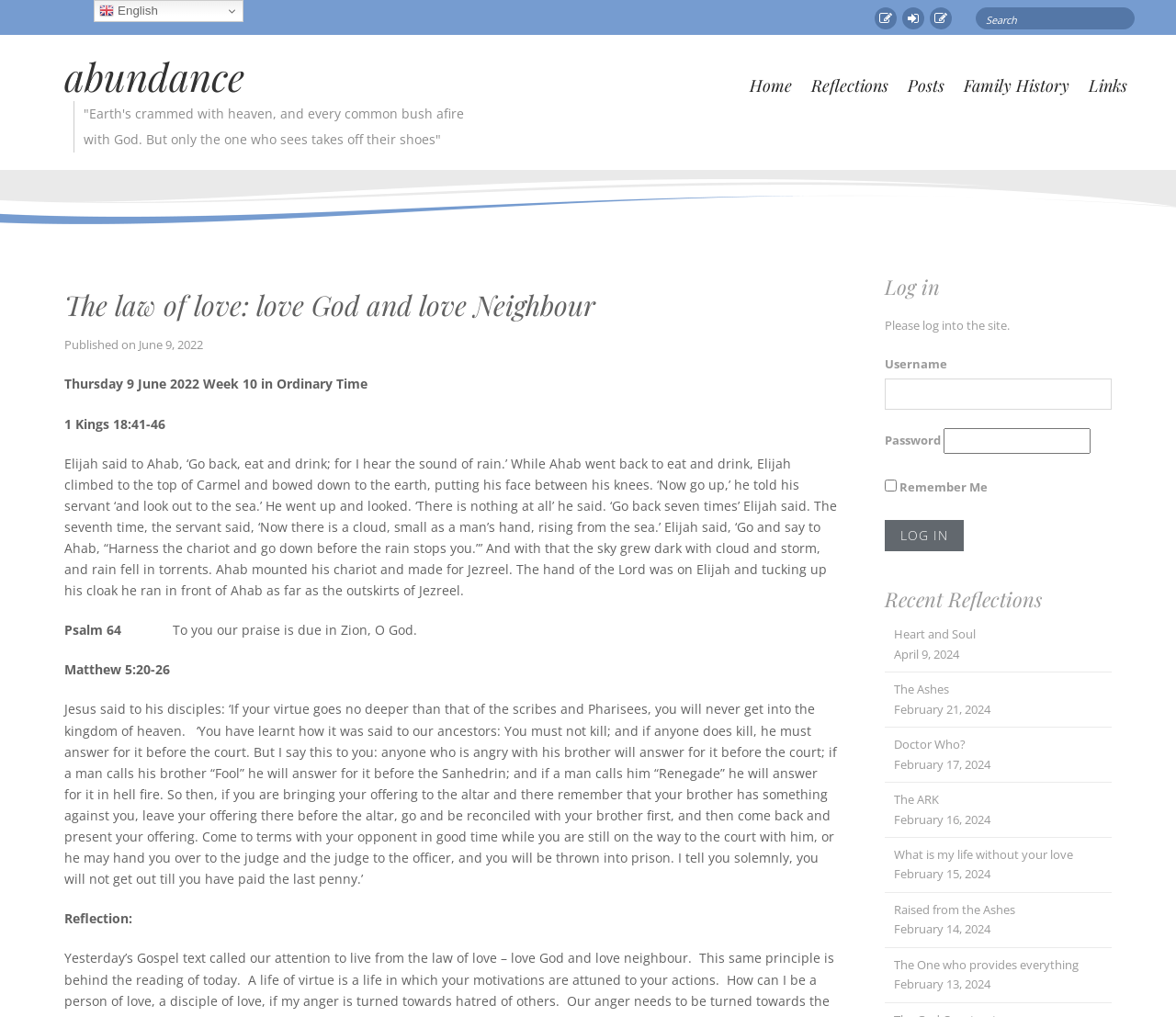Please identify the coordinates of the bounding box for the clickable region that will accomplish this instruction: "View the post 'The law of love: love God and love Neighbour'".

[0.055, 0.05, 0.208, 0.101]